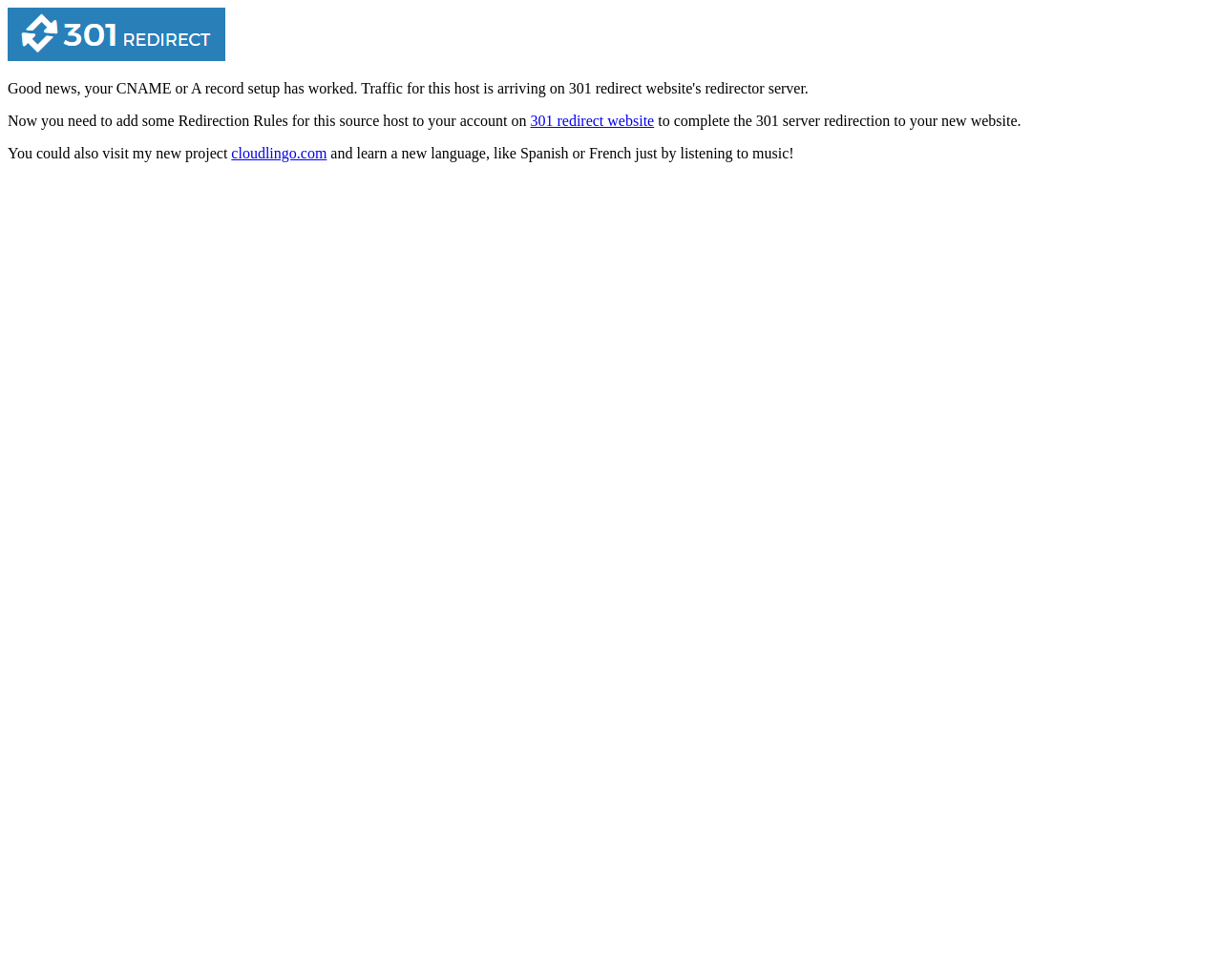Locate the UI element described by cloudlingo.com in the provided webpage screenshot. Return the bounding box coordinates in the format (top-left x, top-left y, bottom-right x, bottom-right y), ensuring all values are between 0 and 1.

[0.189, 0.148, 0.267, 0.165]